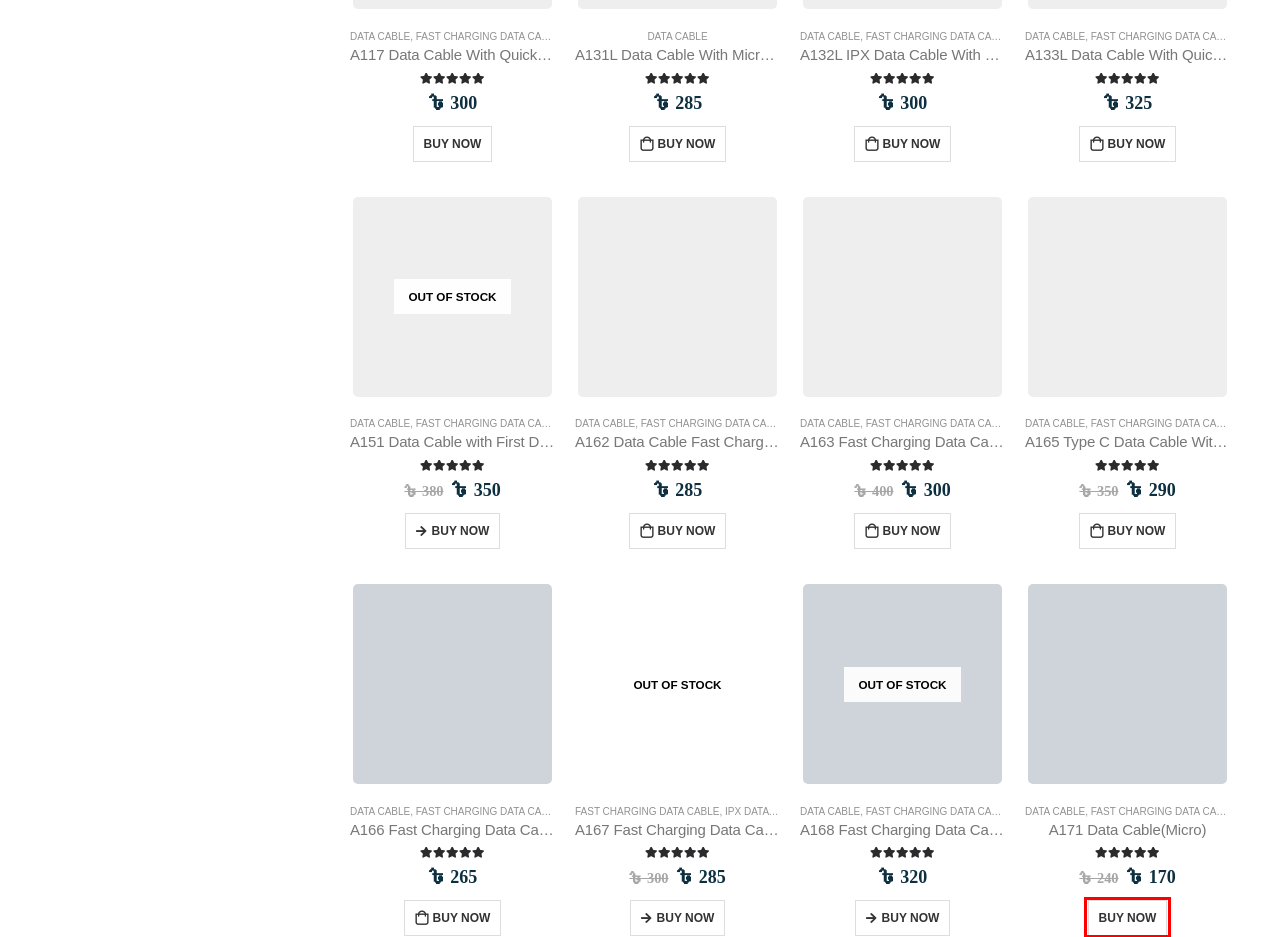You are provided with a screenshot of a webpage that includes a red rectangle bounding box. Please choose the most appropriate webpage description that matches the new webpage after clicking the element within the red bounding box. Here are the candidates:
A. Fast Charging Data Cable Price in BD | ASPOR A166
B. Best Data Cable Price in BD | ASPOR A117
C. Type C Data Cable Price in BD | ASPOR A165
D. Best Data Cable Price in Bangladesh | ASPOR A171
E. Data Cable Price in Bangladesh | ASPOR A133L
F. Quick Charge Data Cable Price in BD | ASPOR A132L IPX
G. Fast Charging Data Cable Price in BD | ASPOR A167
H. Aspor Micro Data Cable Price in Bangladesh

D